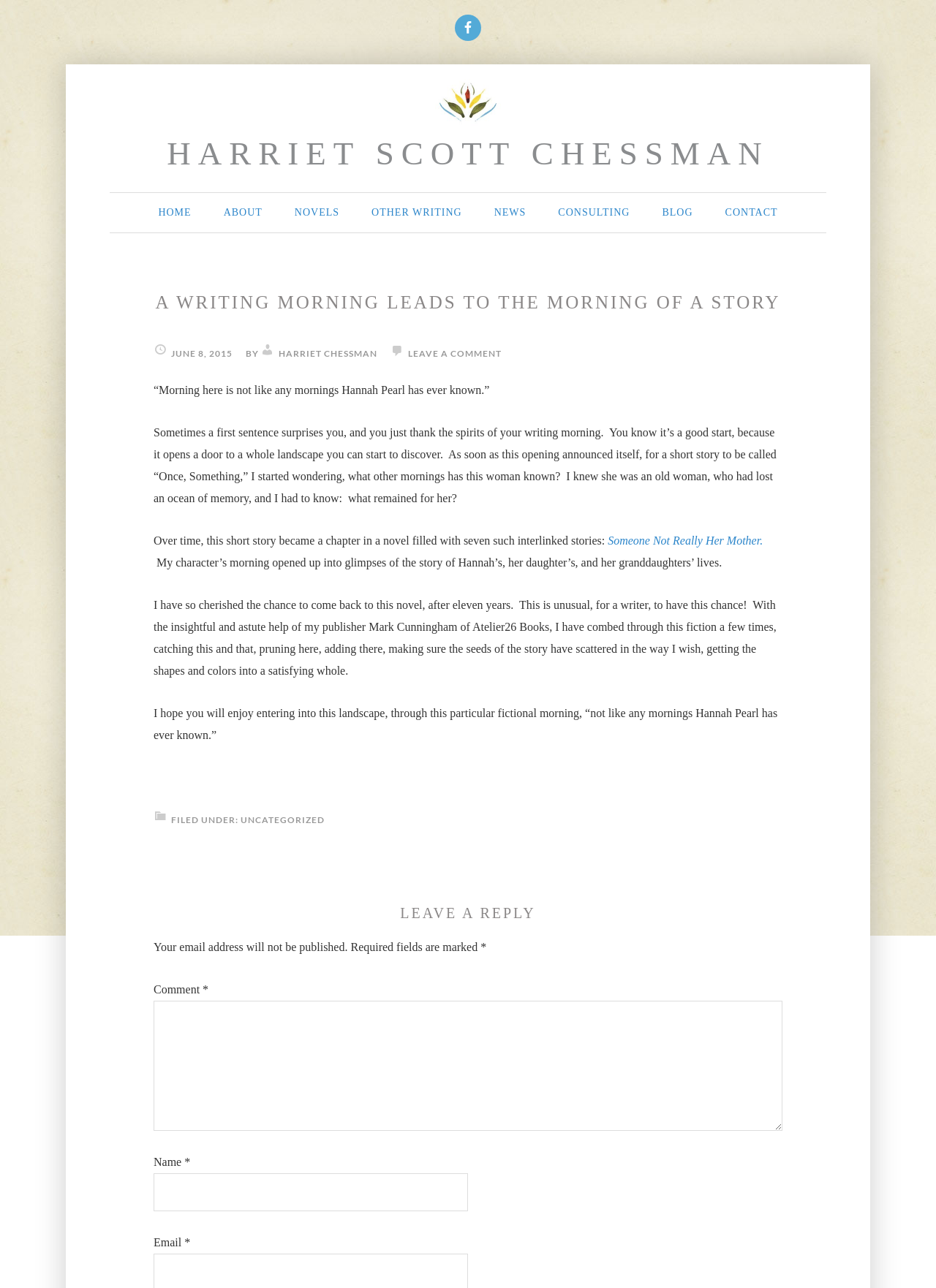Please identify and generate the text content of the webpage's main heading.

A WRITING MORNING LEADS TO THE MORNING OF A STORY